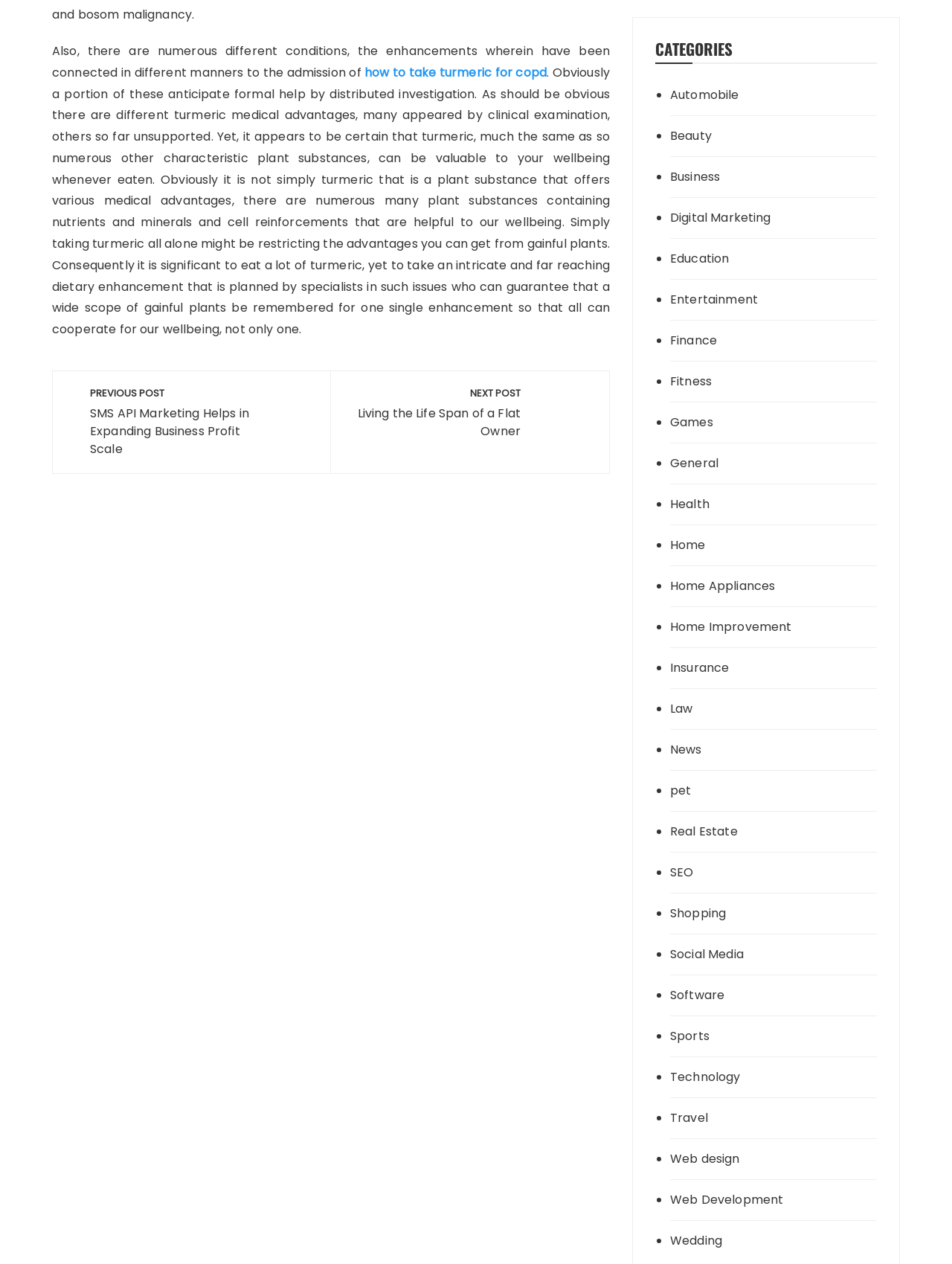Identify the bounding box coordinates of the HTML element based on this description: "Games".

[0.704, 0.327, 0.878, 0.341]